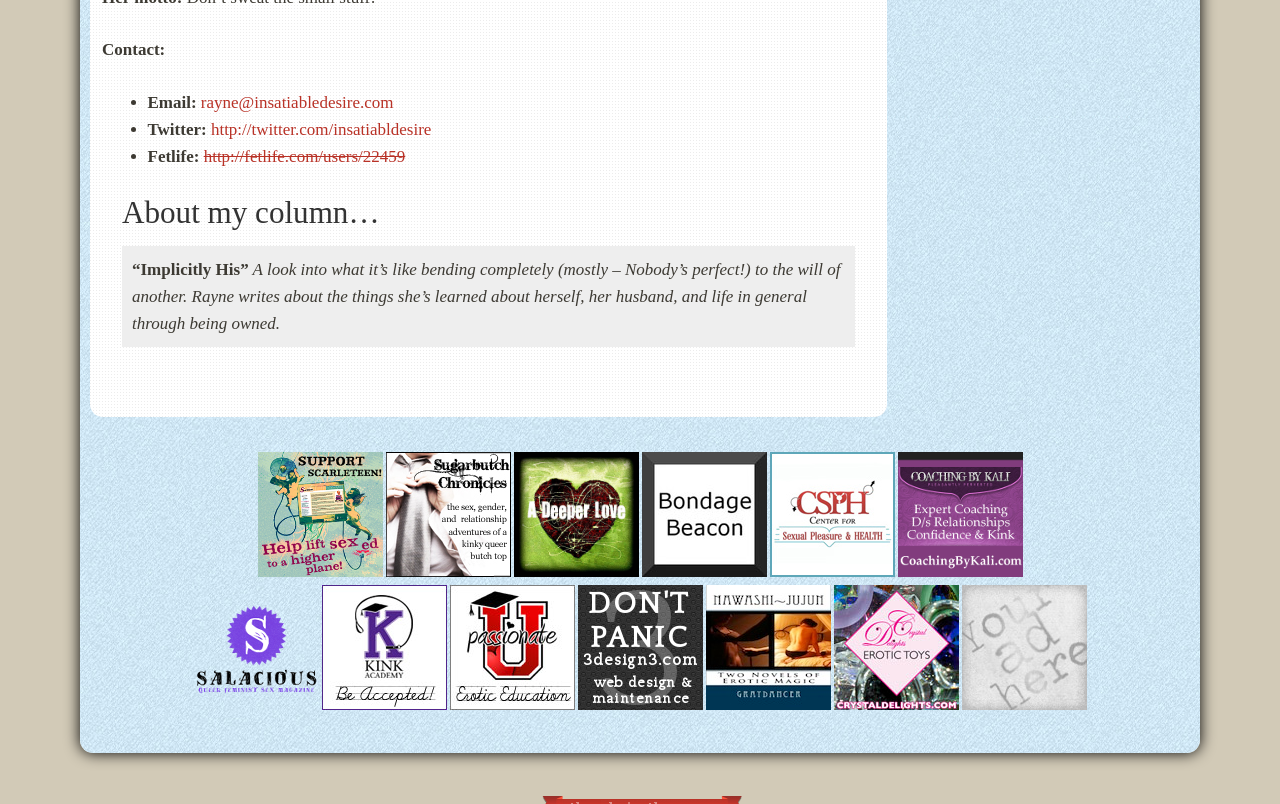Please determine the bounding box coordinates of the element to click on in order to accomplish the following task: "Read about Implicitly His". Ensure the coordinates are four float numbers ranging from 0 to 1, i.e., [left, top, right, bottom].

[0.103, 0.323, 0.194, 0.347]